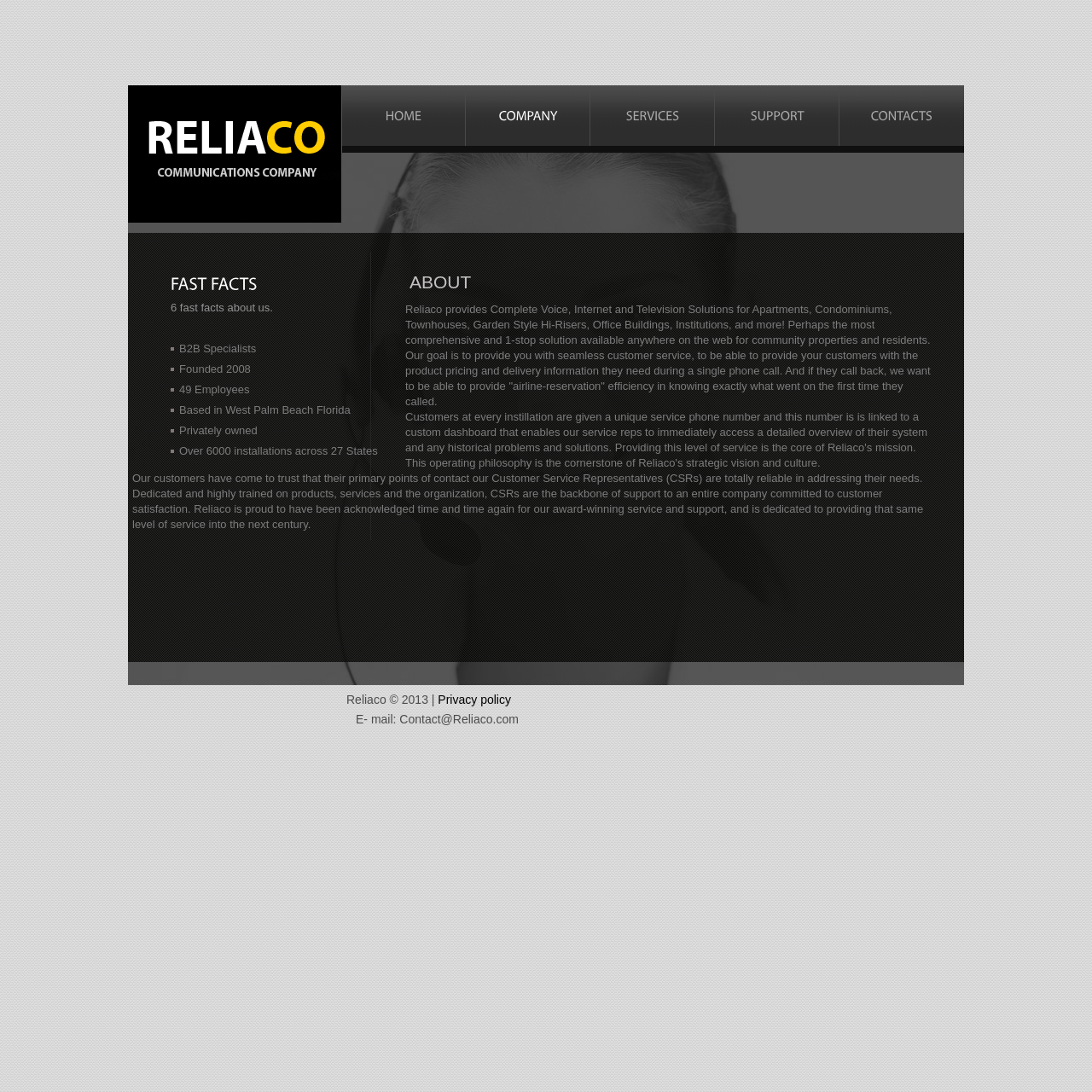Please identify the coordinates of the bounding box for the clickable region that will accomplish this instruction: "Learn more about COMPANY".

[0.427, 0.078, 0.541, 0.134]